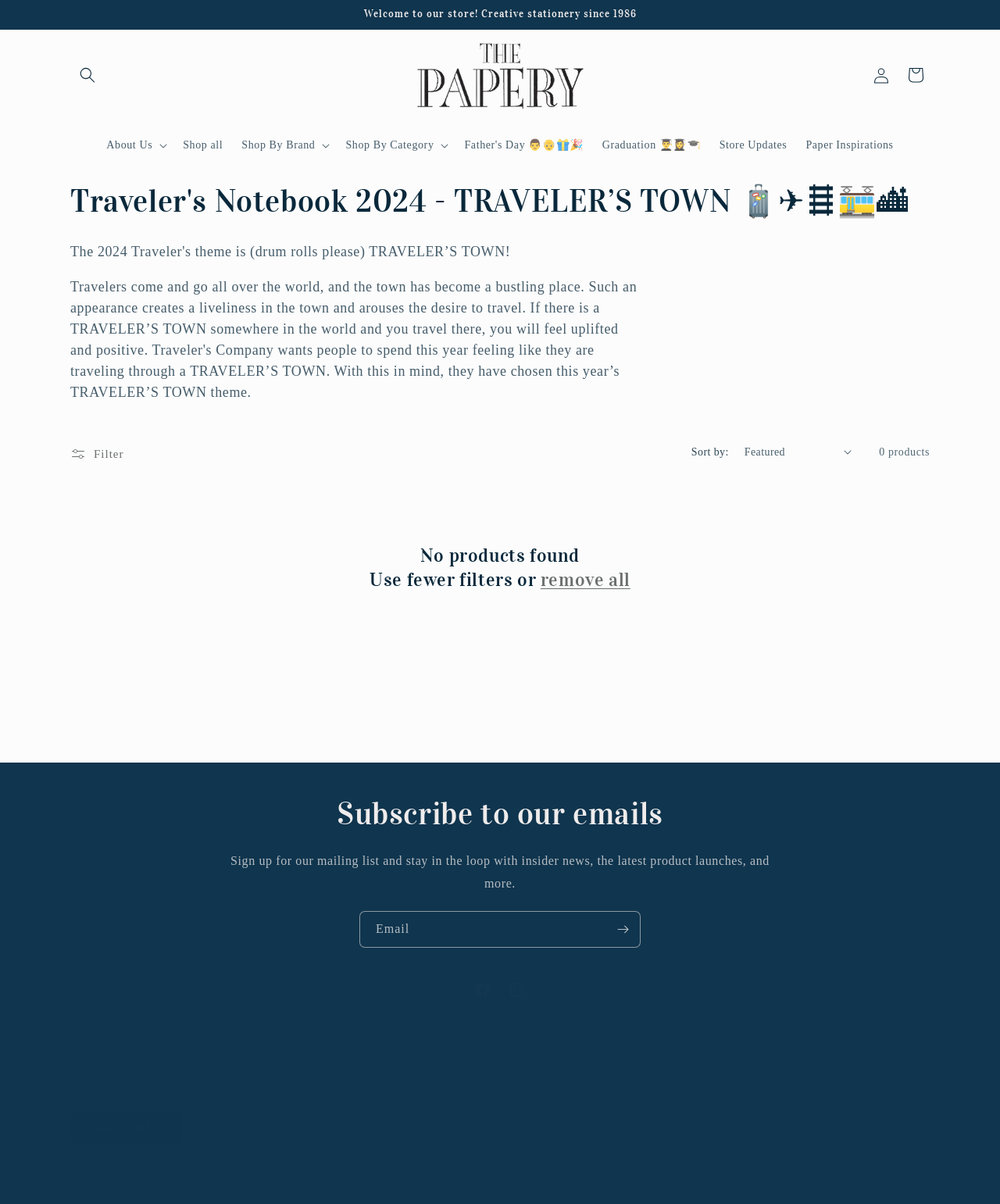Show the bounding box coordinates for the element that needs to be clicked to execute the following instruction: "Subscribe to the newsletter". Provide the coordinates in the form of four float numbers between 0 and 1, i.e., [left, top, right, bottom].

[0.605, 0.756, 0.64, 0.787]